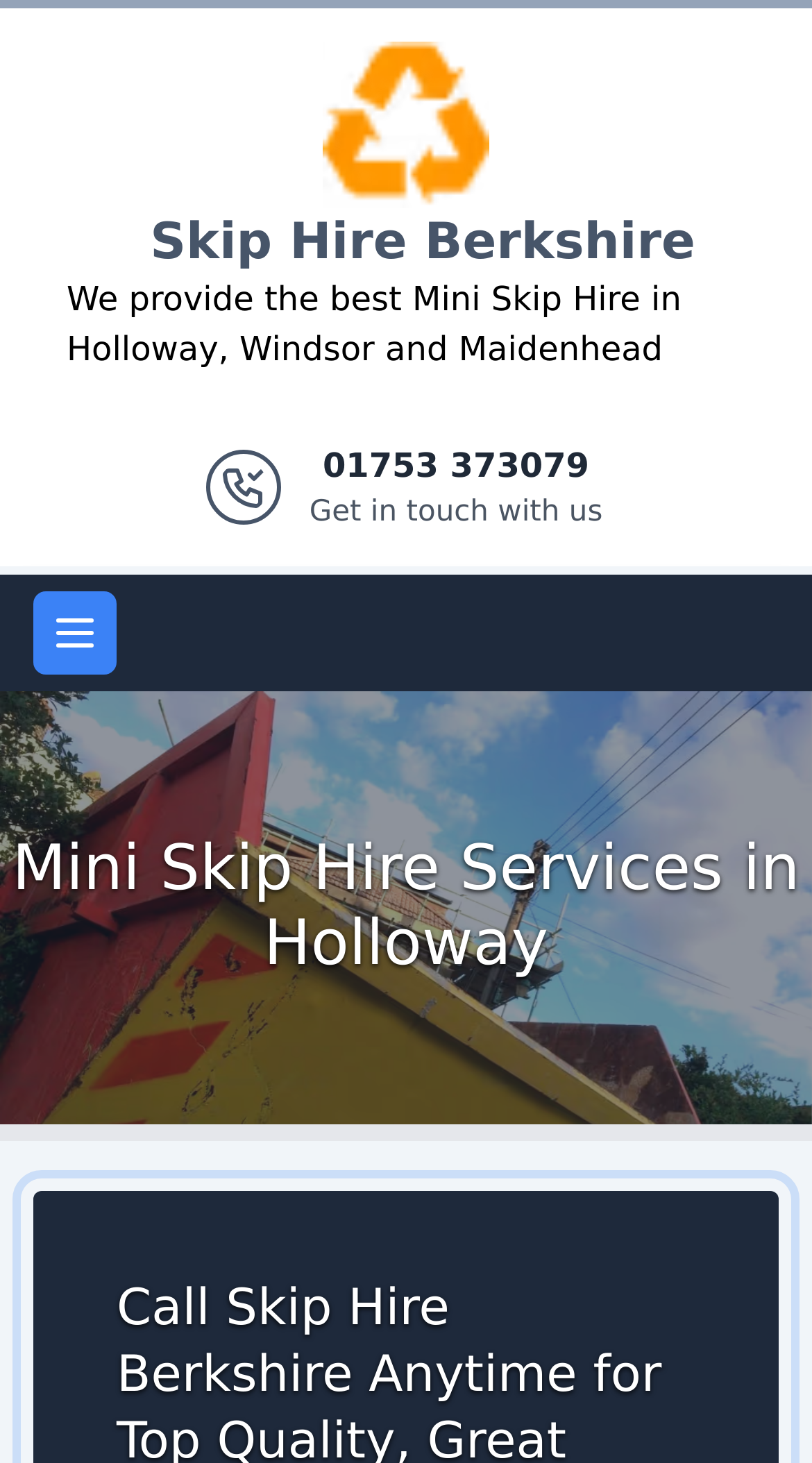Can you extract the primary headline text from the webpage?

Mini Skip Hire Services in Holloway